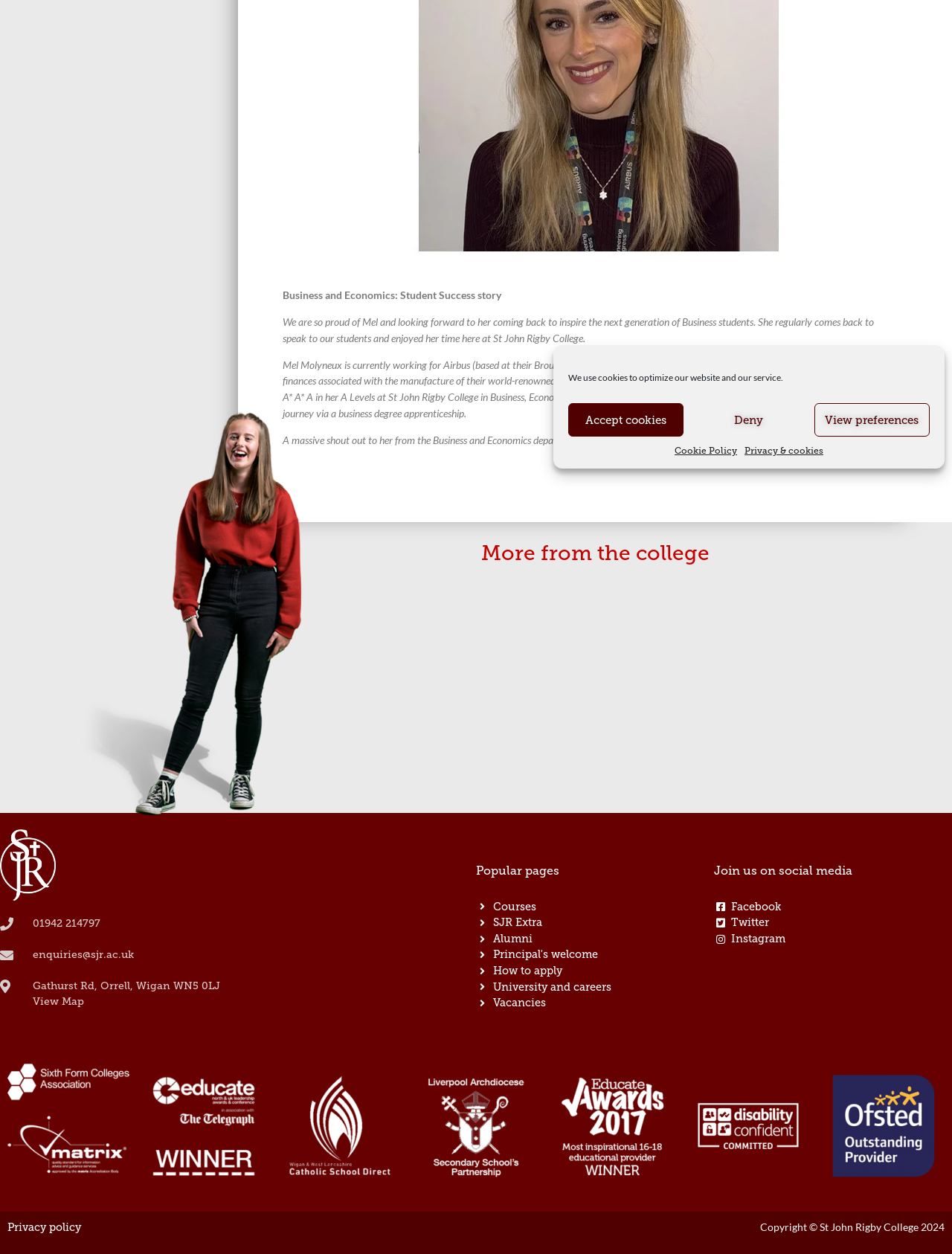Refer to the element description Instagram and identify the corresponding bounding box in the screenshot. Format the coordinates as (top-left x, top-left y, bottom-right x, bottom-right y) with values in the range of 0 to 1.

[0.75, 0.742, 0.993, 0.755]